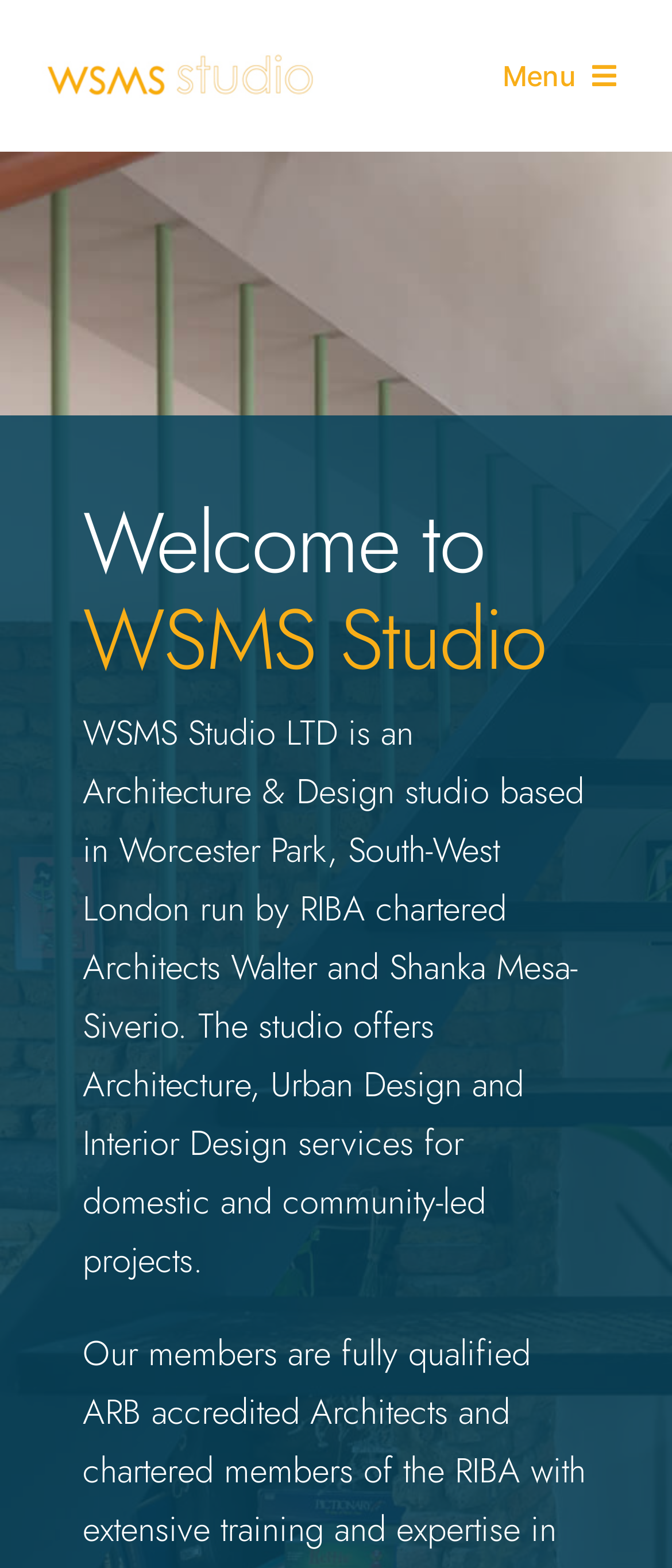Identify the headline of the webpage and generate its text content.

Welcome to WSMS Studio